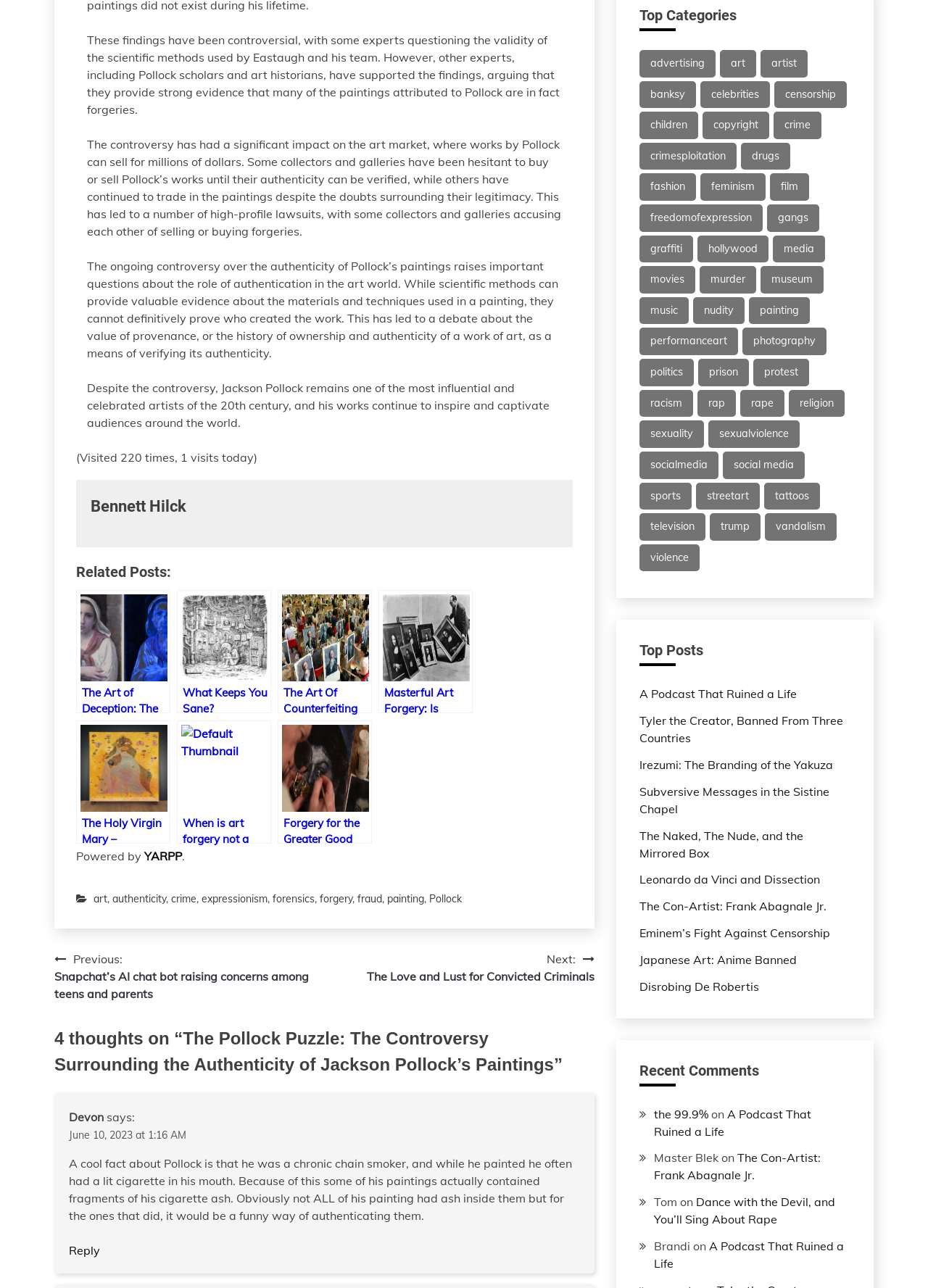What is the name of the author of the article?
Examine the image and provide an in-depth answer to the question.

The name of the author of the article is Bennett Hilck, as indicated by the heading 'Bennett Hilck' on the webpage.